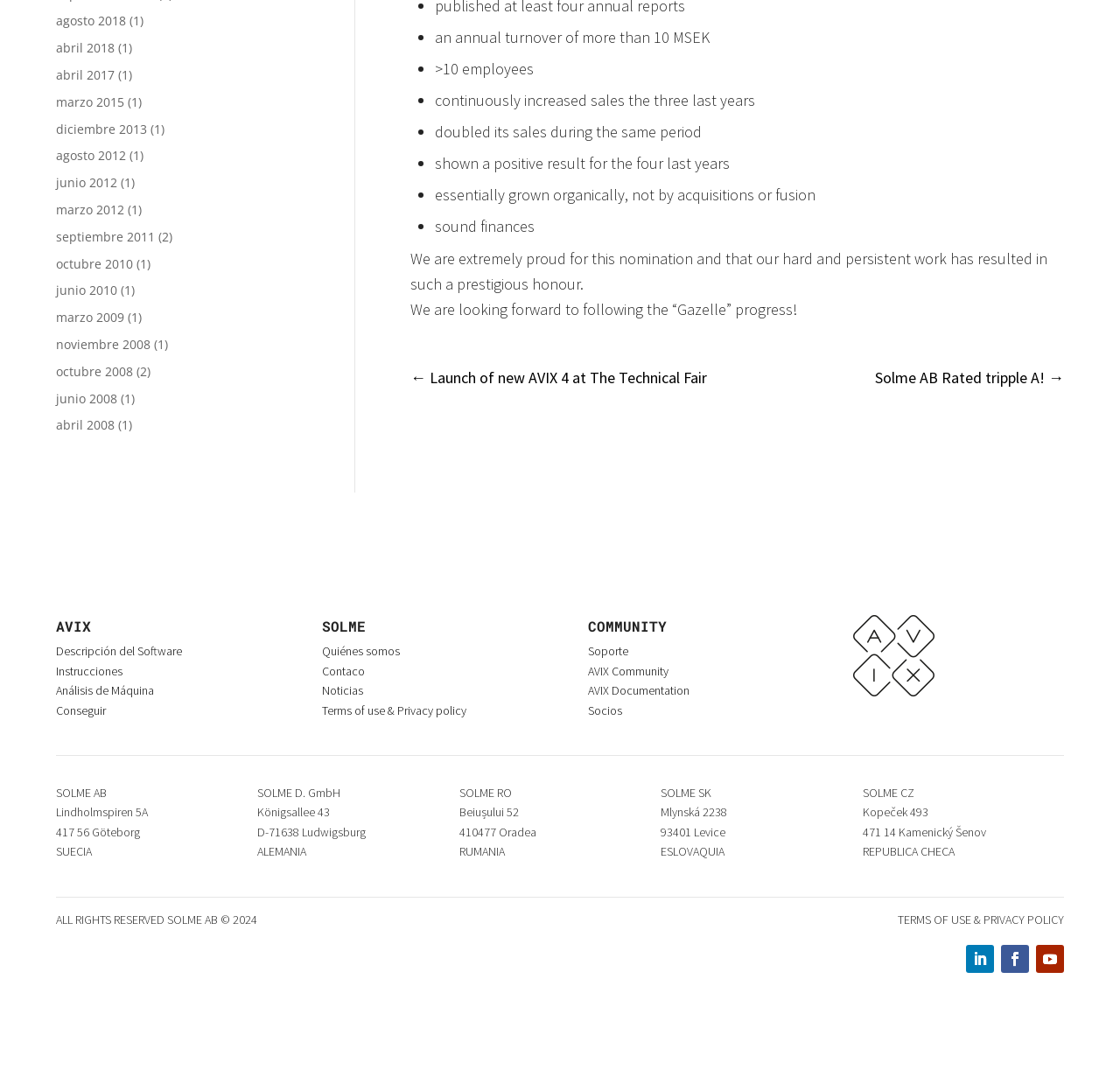Identify the bounding box of the HTML element described here: "junio 2012". Provide the coordinates as four float numbers between 0 and 1: [left, top, right, bottom].

[0.05, 0.161, 0.105, 0.176]